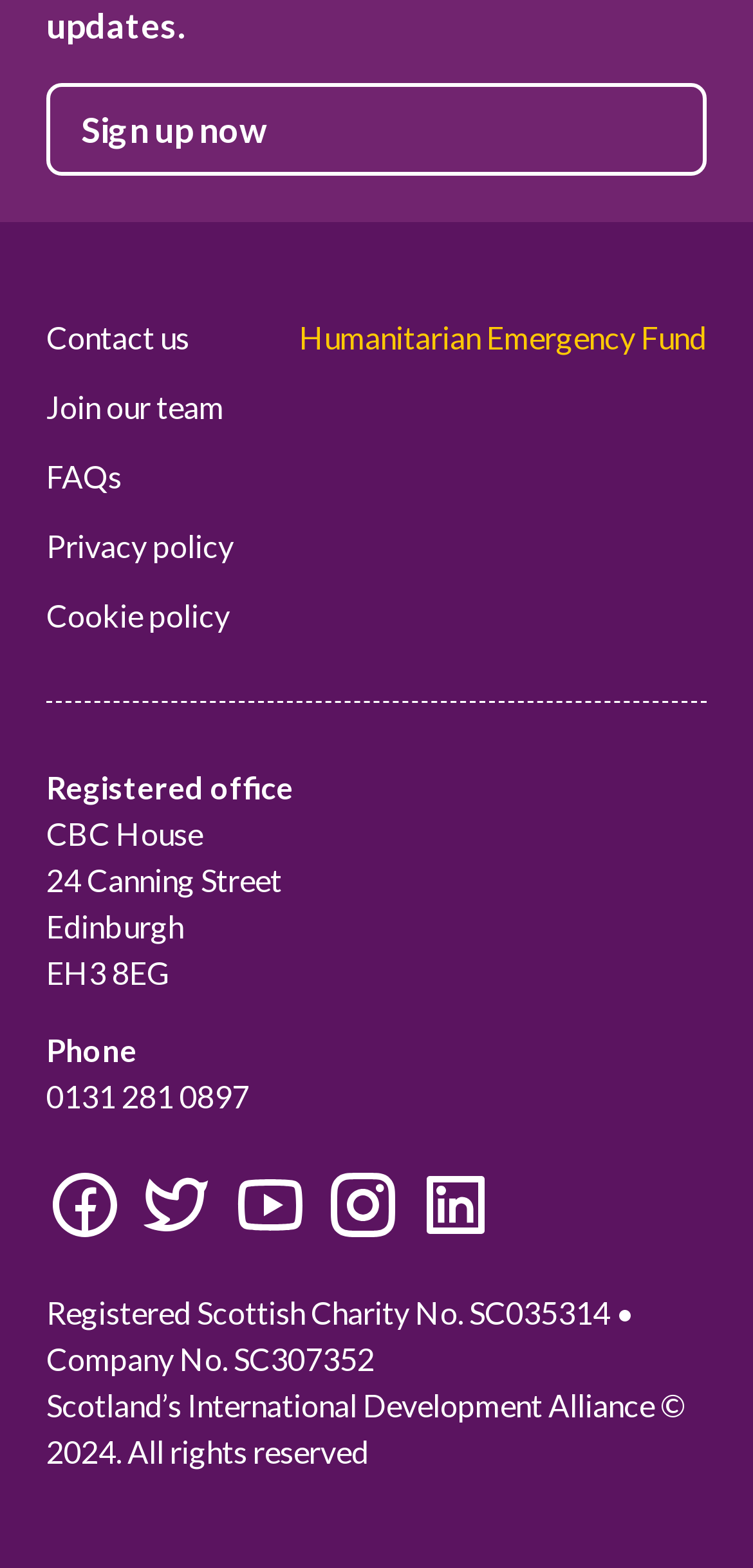Please provide a comprehensive answer to the question below using the information from the image: How many links are in the footer menu?

I counted the number of links in the footer menu by looking at the navigation element with the description 'Footer Menu' and its child elements, which are links with descriptions 'Contact us', 'Join our team', 'FAQs', 'Privacy policy', and 'Cookie policy'.